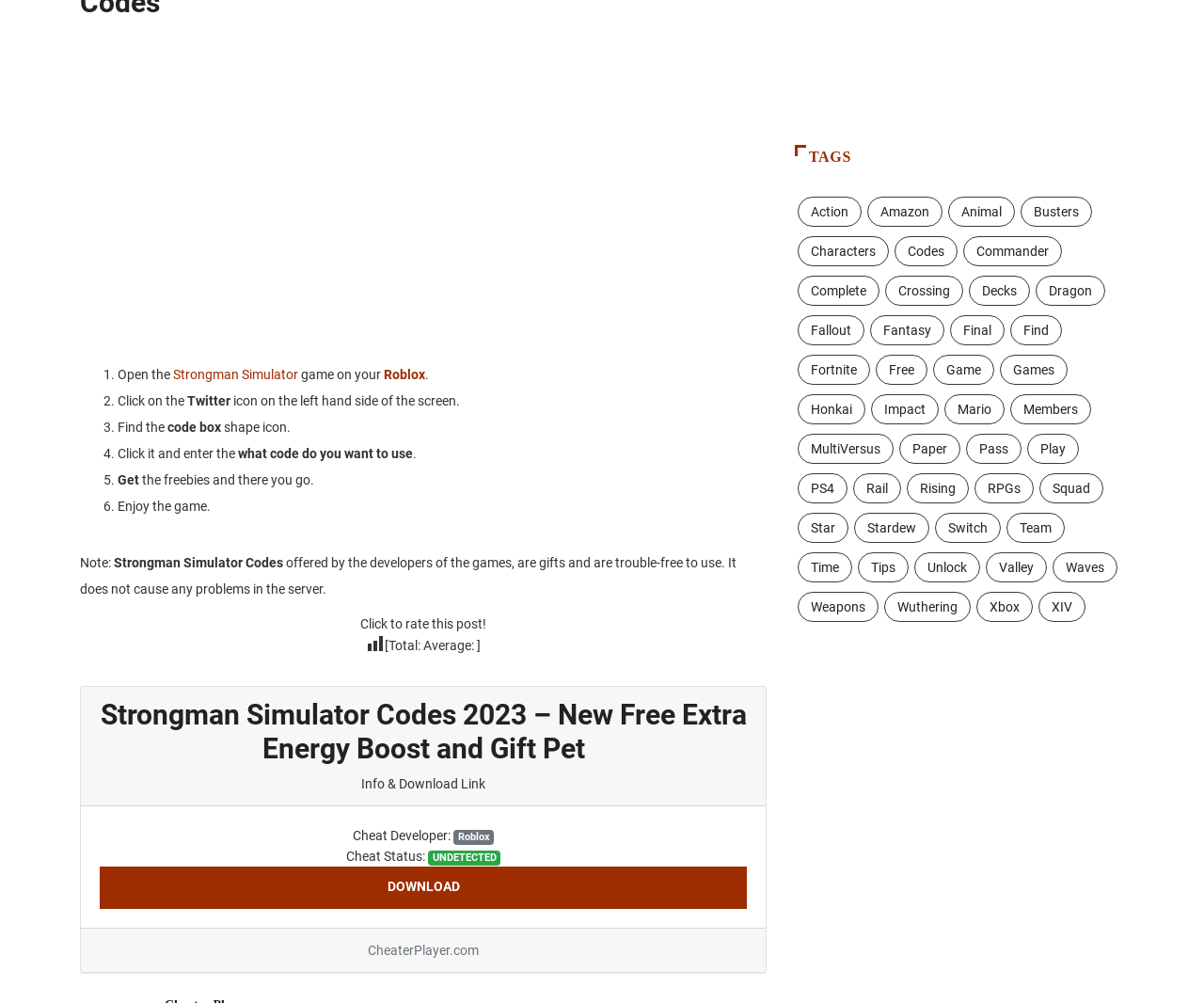What is the status of the cheat for Strongman Simulator?
Based on the image, answer the question with as much detail as possible.

On the webpage, I found a section that mentions the cheat status, and it says UNDETECTED, which means that the cheat is currently not detected by the game developers.